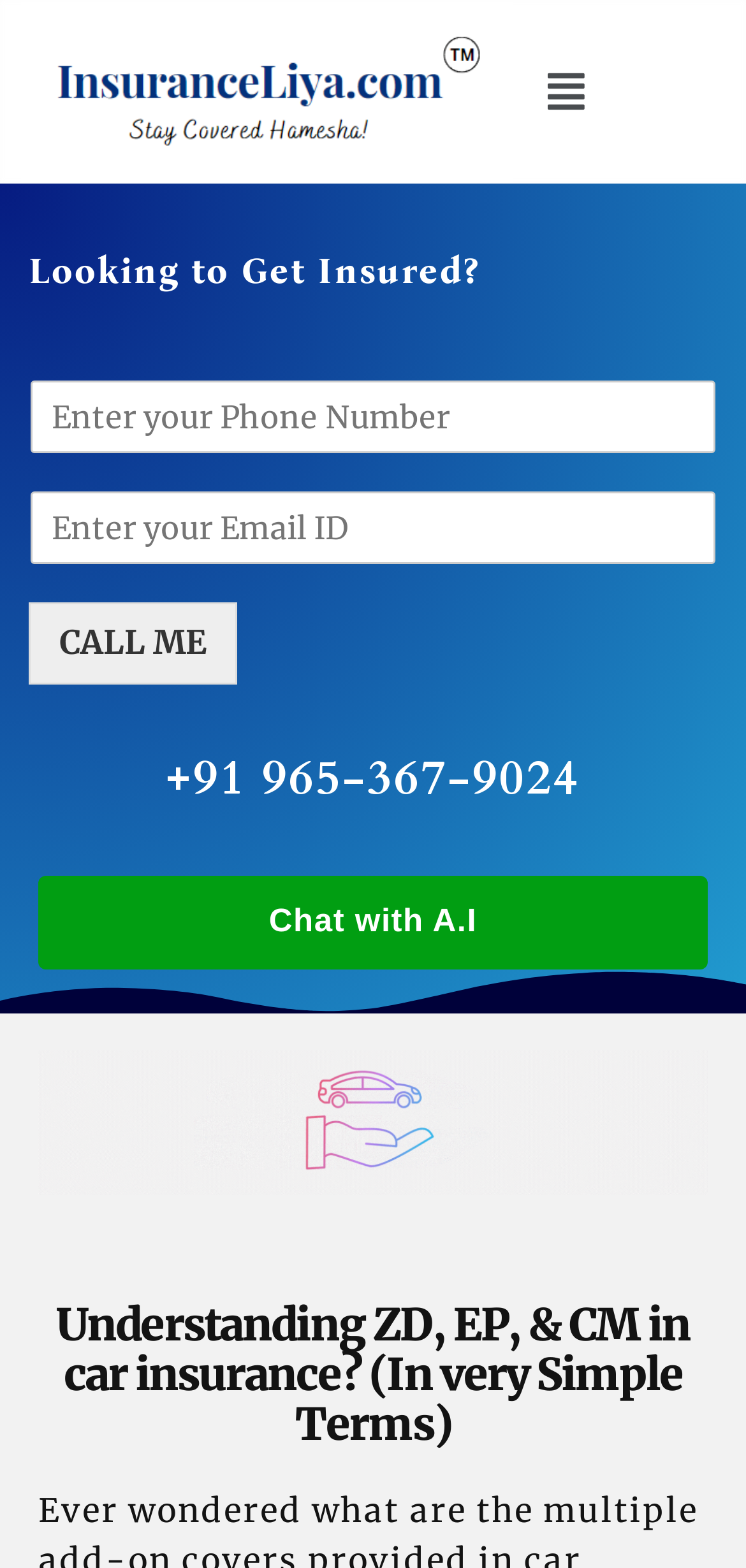Produce a meticulous description of the webpage.

The webpage appears to be an informational page about car insurance, specifically explaining the concepts of ZD, EP, and CM in simple terms. At the top left corner, there is a logo of "IL new" with a link to it. Below the logo, there is a large image that spans the entire width of the page, likely a background image.

The main content of the page starts with a heading that matches the title "Understanding ZD, EP, & CM in car insurance? (In very Simple Terms)". Below the heading, there is a section with a prompt "Looking to Get Insured?" followed by two input fields: one for entering a phone number and another for entering an email ID. Both fields are required. Next to these input fields, there is a "CALL ME" button.

On the right side of the input fields, there is a phone number "+91 965-367-9024" displayed. Below this phone number, there is a link to "Chat with A.I". Further down, there is an image related to car insurance, which is followed by the main heading of the page, "Understanding ZD, EP, & CM in car insurance? (In very Simple Terms)".

There is also a hidden element with a generic icon '\uf039' located at the top right corner of the page, but it is not visible to the user.